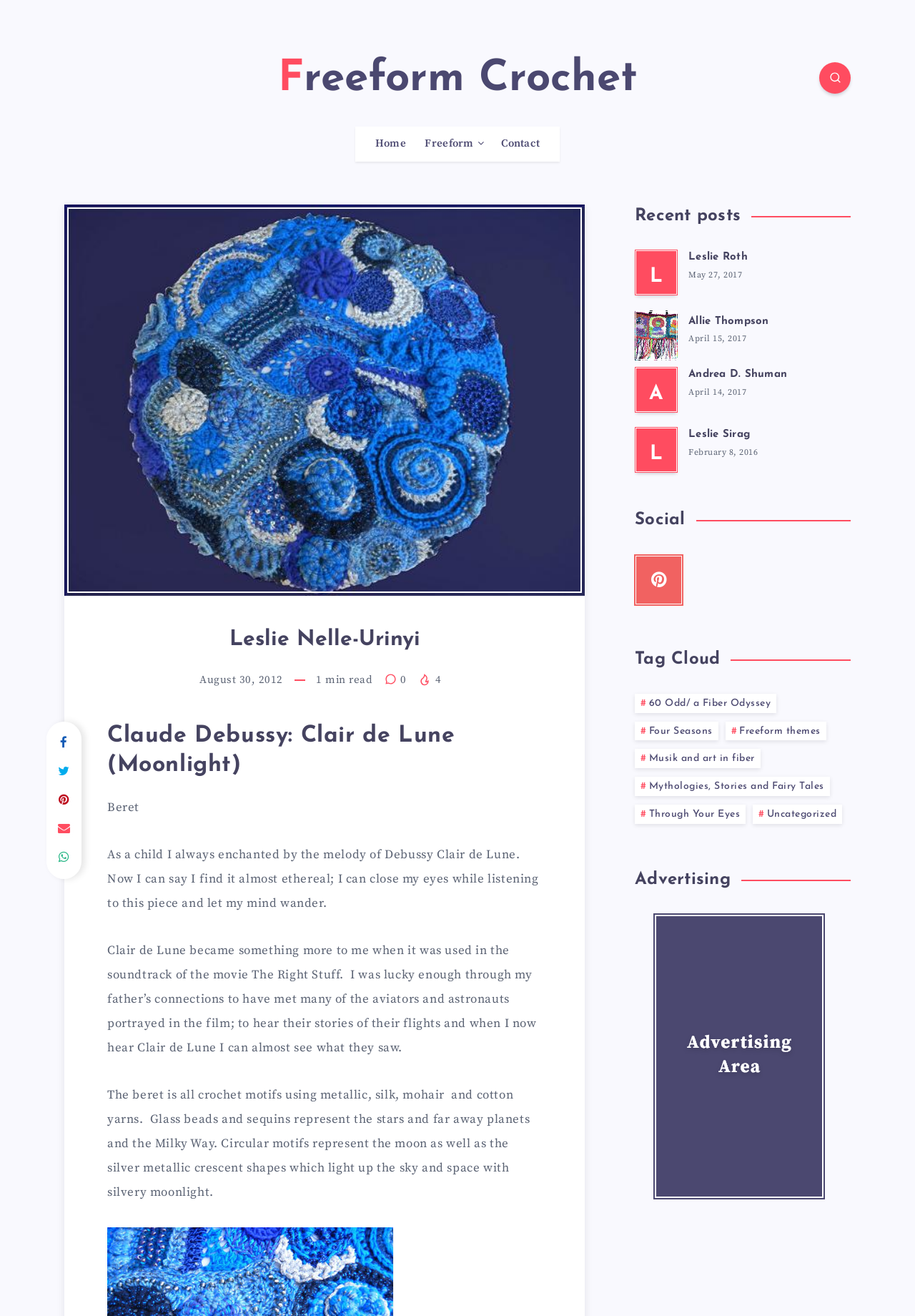For the given element description Leslie Roth, determine the bounding box coordinates of the UI element. The coordinates should follow the format (top-left x, top-left y, bottom-right x, bottom-right y) and be within the range of 0 to 1.

[0.752, 0.191, 0.817, 0.202]